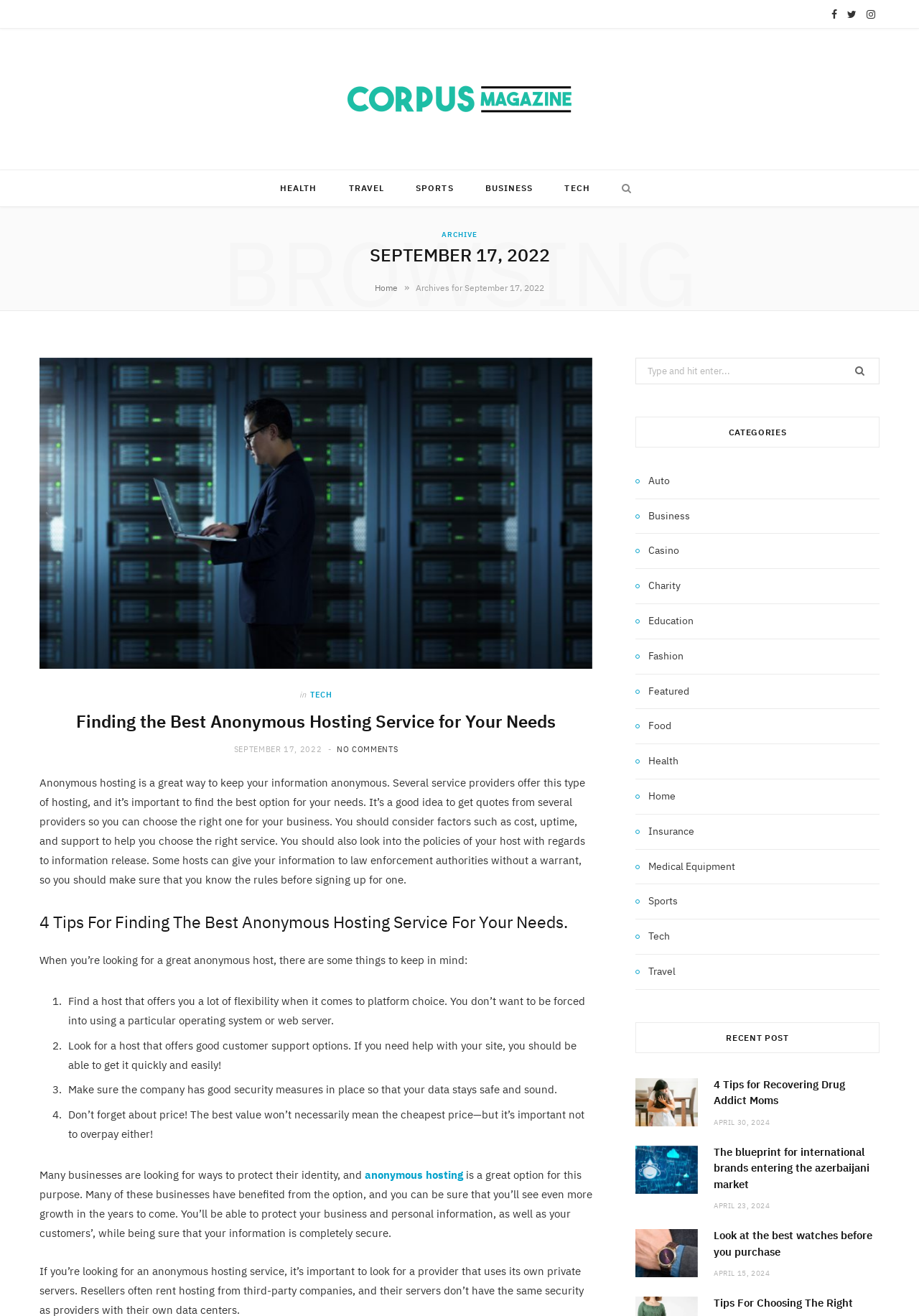Find the bounding box coordinates of the clickable area that will achieve the following instruction: "Check the recent post about recovering drug addict moms".

[0.777, 0.818, 0.957, 0.843]